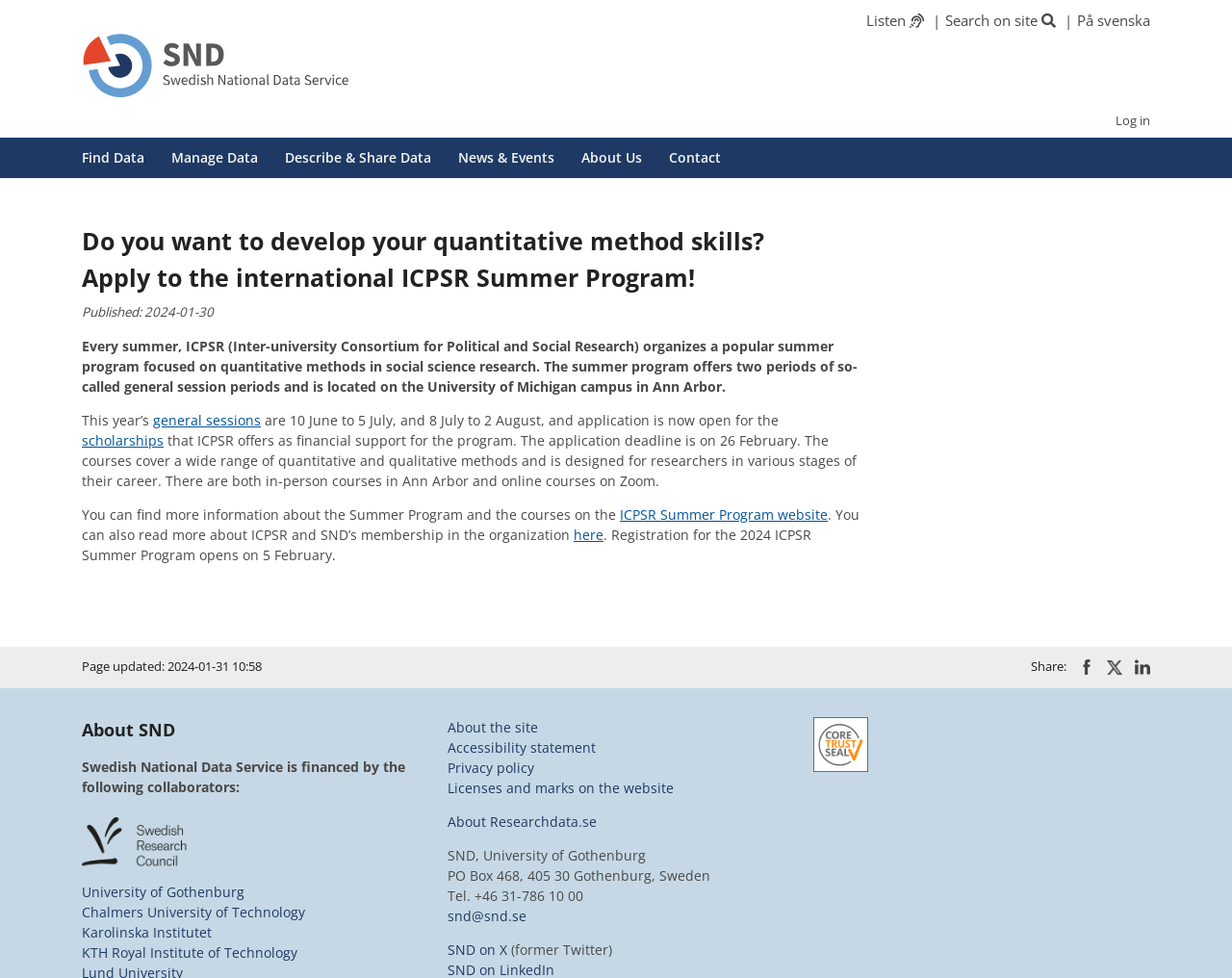Give an extensive and precise description of the webpage.

This webpage is about the Swedish National Data Service (SND) and its announcement about the ICPSR Summer Program. At the top of the page, there is a navigation menu with links to "Home", "Listen", "Search on site", "Log in", and "På svenska". Below the navigation menu, there is a main content area with a heading that reads "Do you want to develop your quantitative method skills? Apply to the international ICPSR Summer Program!".

The main content area is divided into two sections. The first section provides information about the ICPSR Summer Program, including its dates, application deadline, and courses offered. There are also links to the program's website and to more information about ICPSR and SND's membership in the organization.

The second section is about SND, with a heading "About SND" and a list of collaborators that finance SND, including the Swedish Research Council, University of Gothenburg, and others. There are also links to "About the site", "Accessibility statement", "Privacy policy", and other related pages.

At the bottom of the page, there is a footer section with contact information for SND, including its address, phone number, and email. There are also links to SND's social media profiles and a Core Trust Seal logo.

Throughout the page, there are several images, including a "Home" icon, a "Listen with ReadSpeaker" icon, and logos for the collaborators that finance SND.